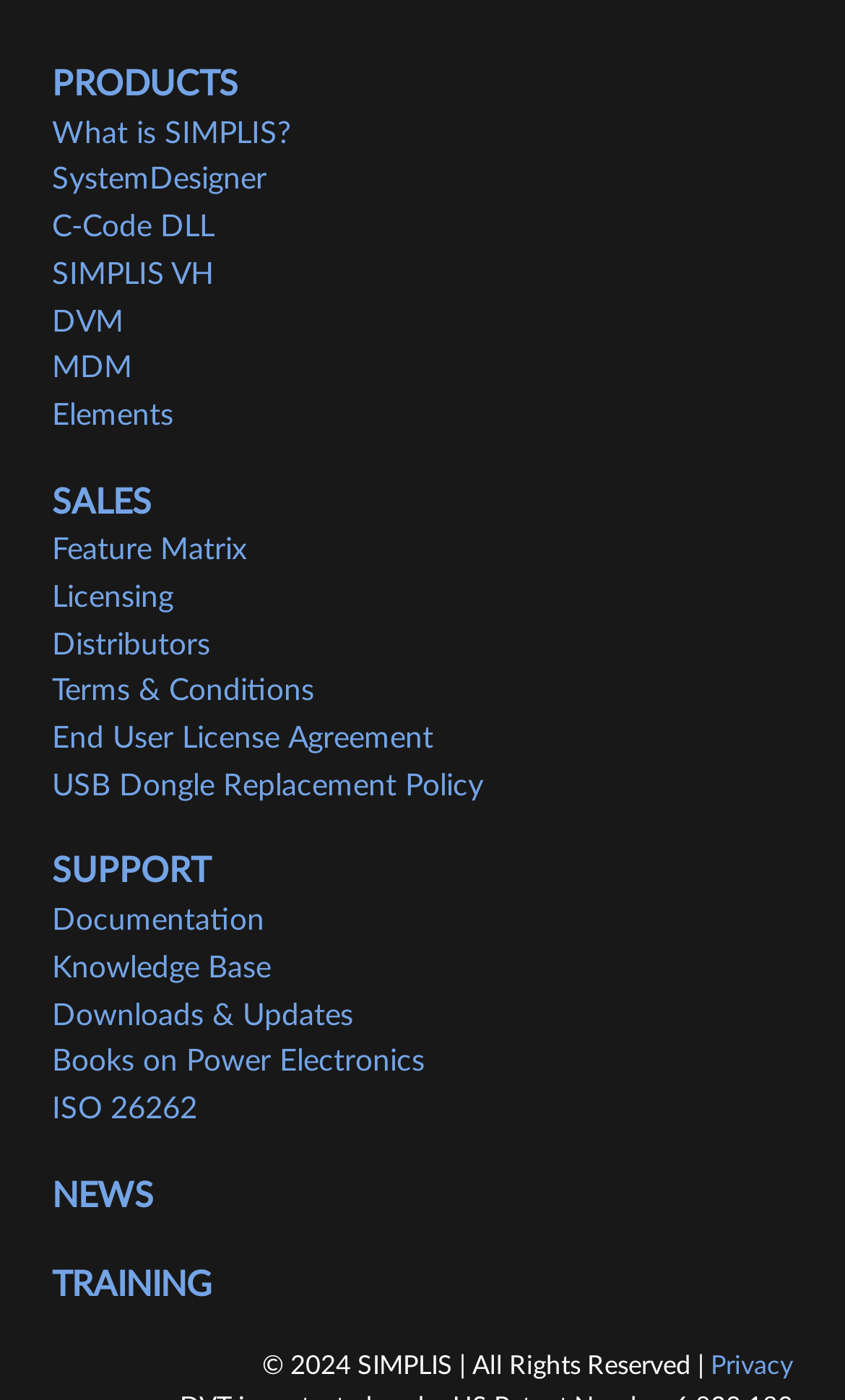Locate the bounding box coordinates of the element that should be clicked to execute the following instruction: "Visit the 'Entrepreneurship' page".

None